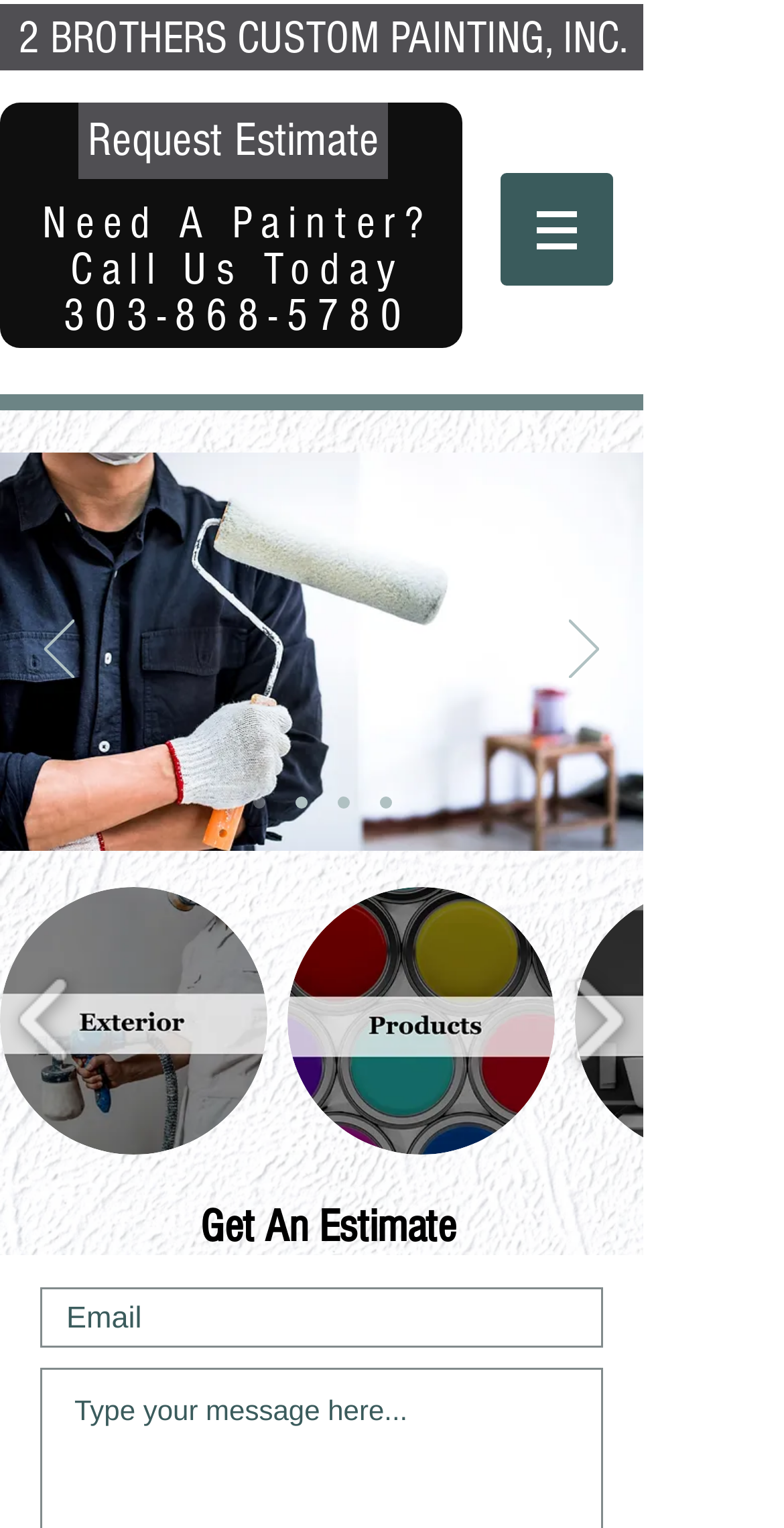Determine the bounding box coordinates of the clickable element to achieve the following action: 'Click the 'Previous' button in the slideshow'. Provide the coordinates as four float values between 0 and 1, formatted as [left, top, right, bottom].

[0.056, 0.405, 0.095, 0.448]